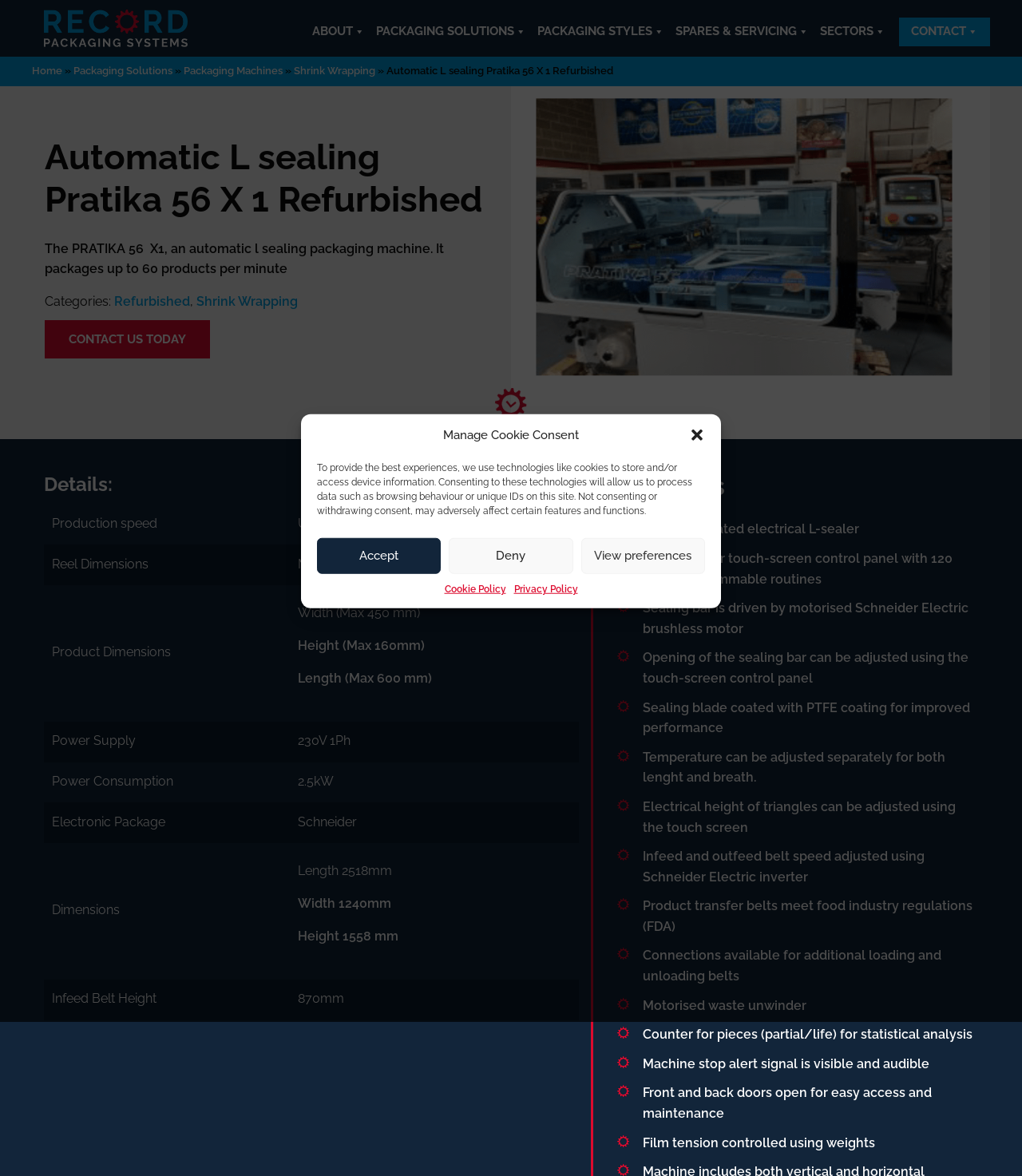Using the format (top-left x, top-left y, bottom-right x, bottom-right y), and given the element description, identify the bounding box coordinates within the screenshot: title="Pratika x 1 600x400"

[0.524, 0.083, 0.931, 0.319]